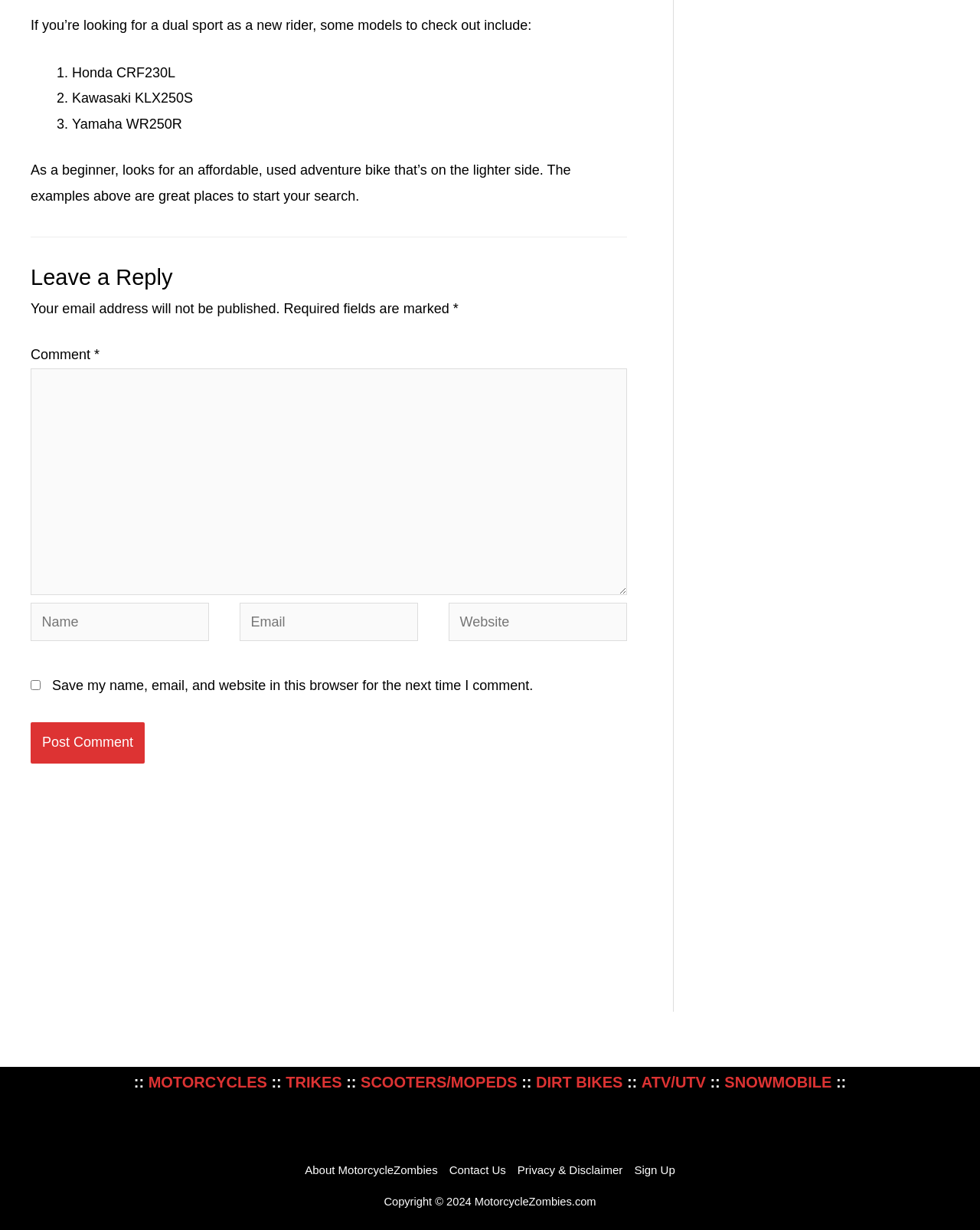Determine the bounding box coordinates of the element's region needed to click to follow the instruction: "Contact Us". Provide these coordinates as four float numbers between 0 and 1, formatted as [left, top, right, bottom].

[0.452, 0.943, 0.522, 0.96]